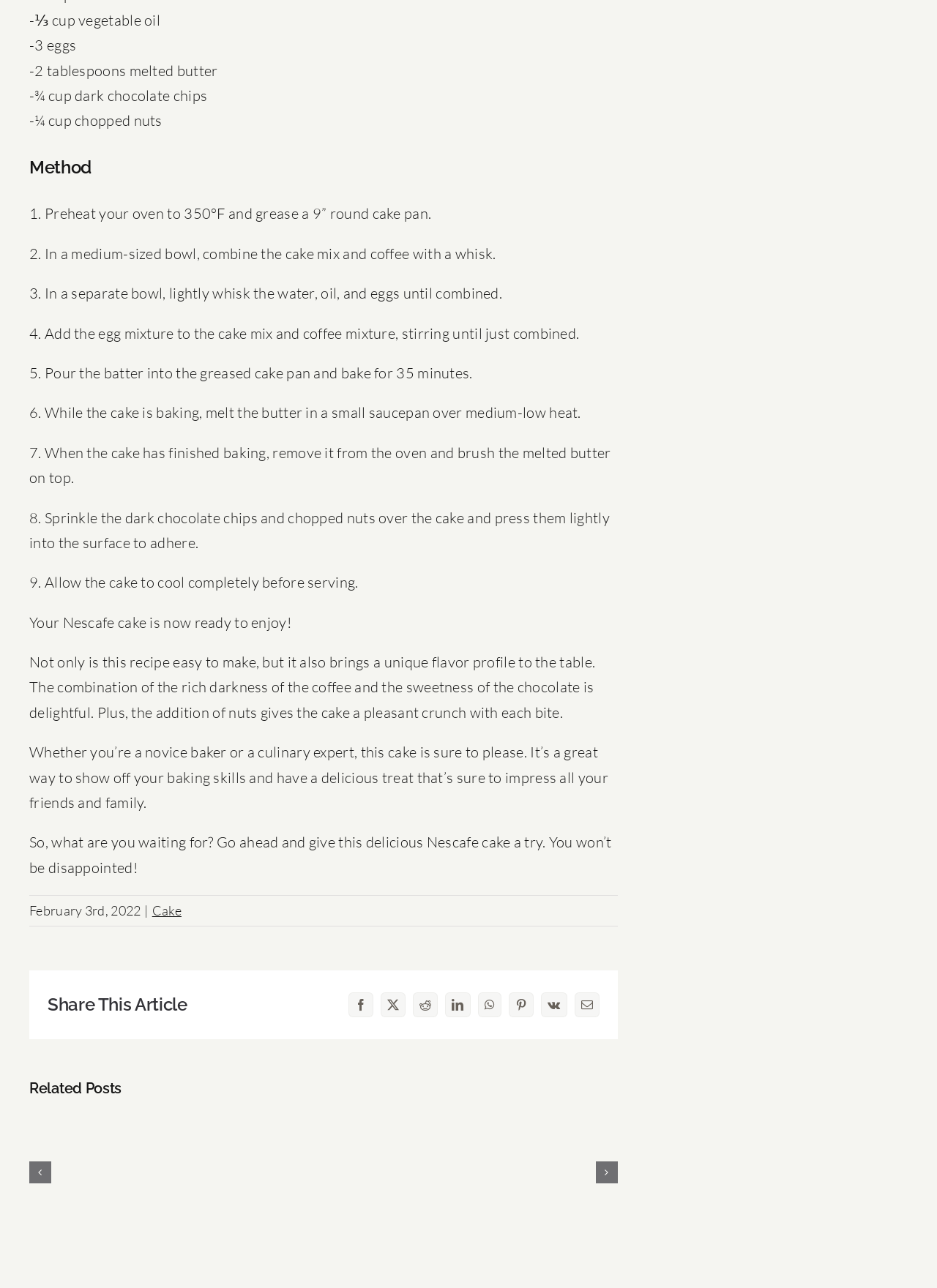What is the recipe for?
Based on the image, answer the question in a detailed manner.

Based on the webpage, the recipe is for a Nescafe cake, which is evident from the title and the instructions provided.